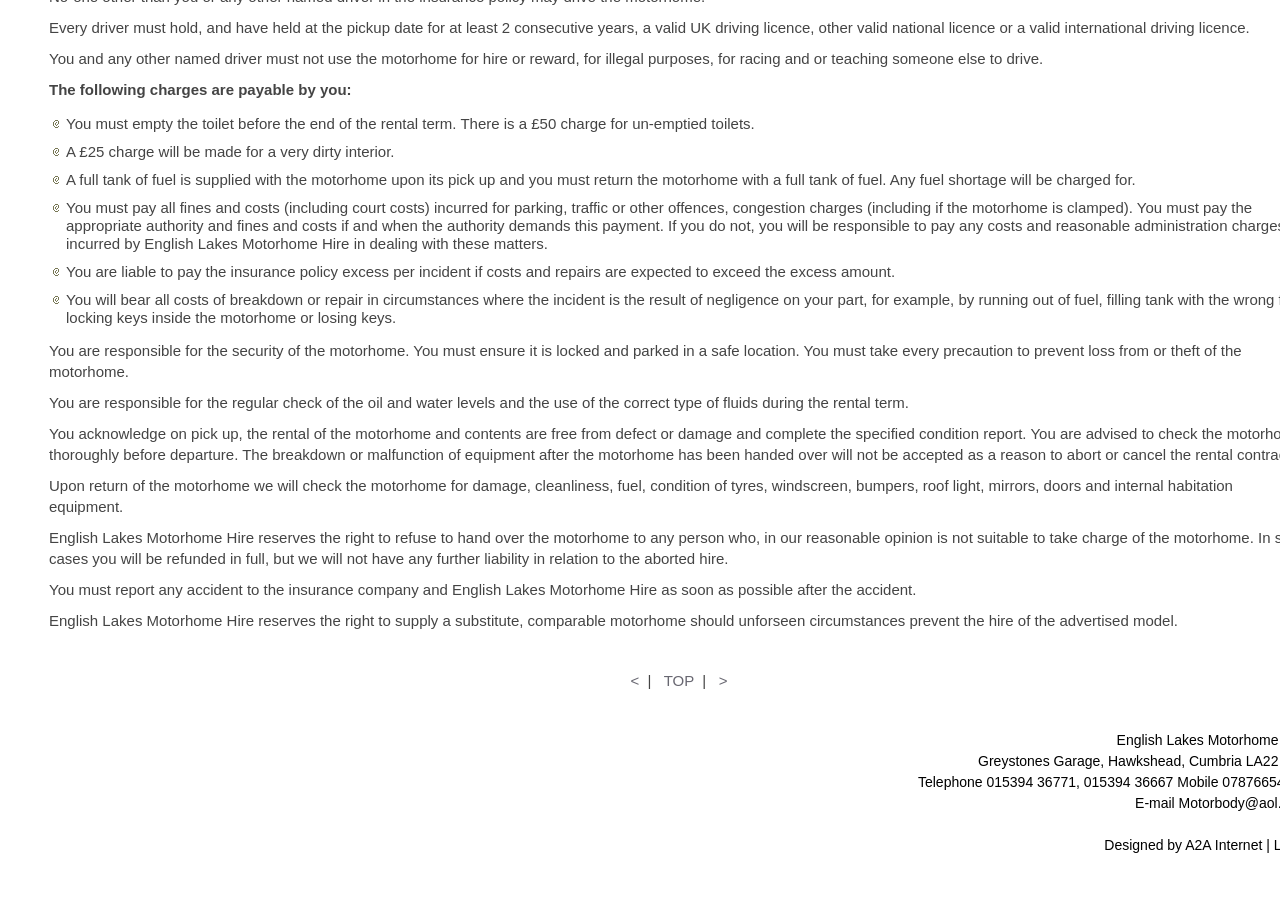Respond to the following question using a concise word or phrase: 
What is the driver responsible for?

Security of motorhome